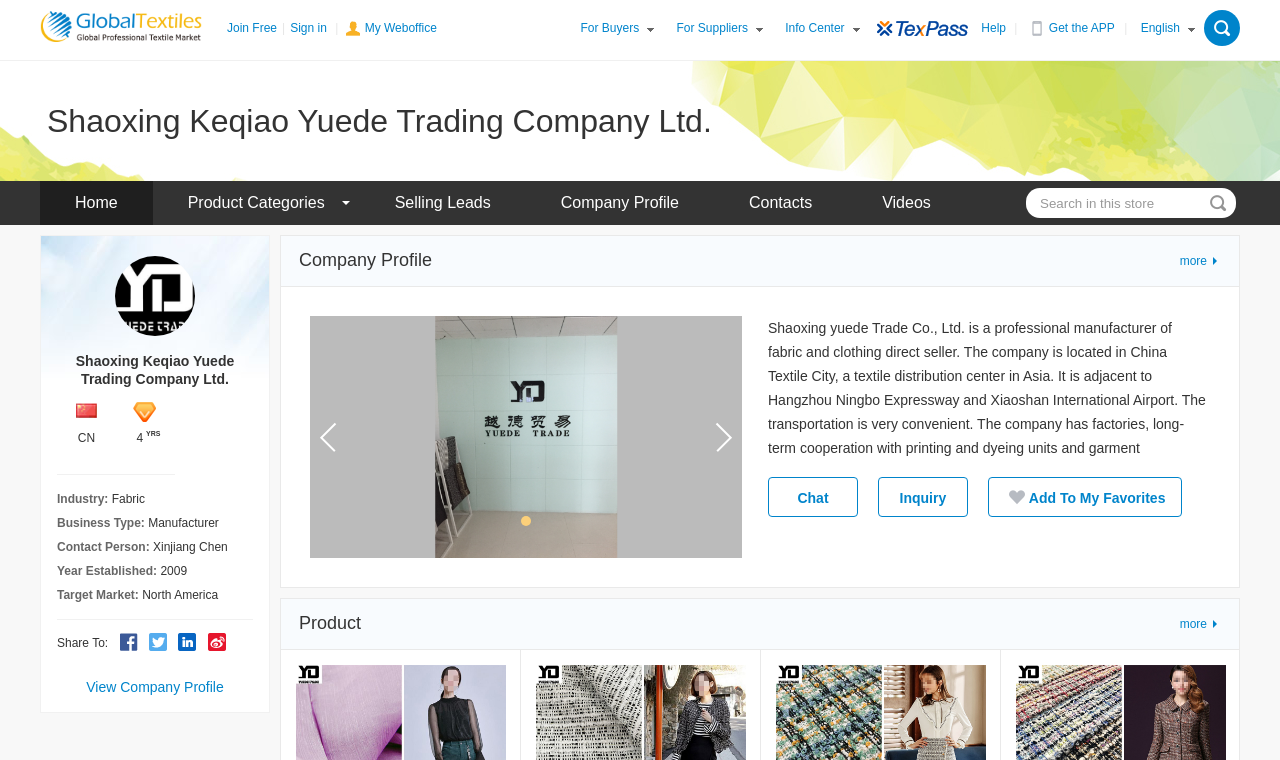Using the webpage screenshot, find the UI element described by more. Provide the bounding box coordinates in the format (top-left x, top-left y, bottom-right x, bottom-right y), ensuring all values are floating point numbers between 0 and 1.

[0.922, 0.812, 0.954, 0.83]